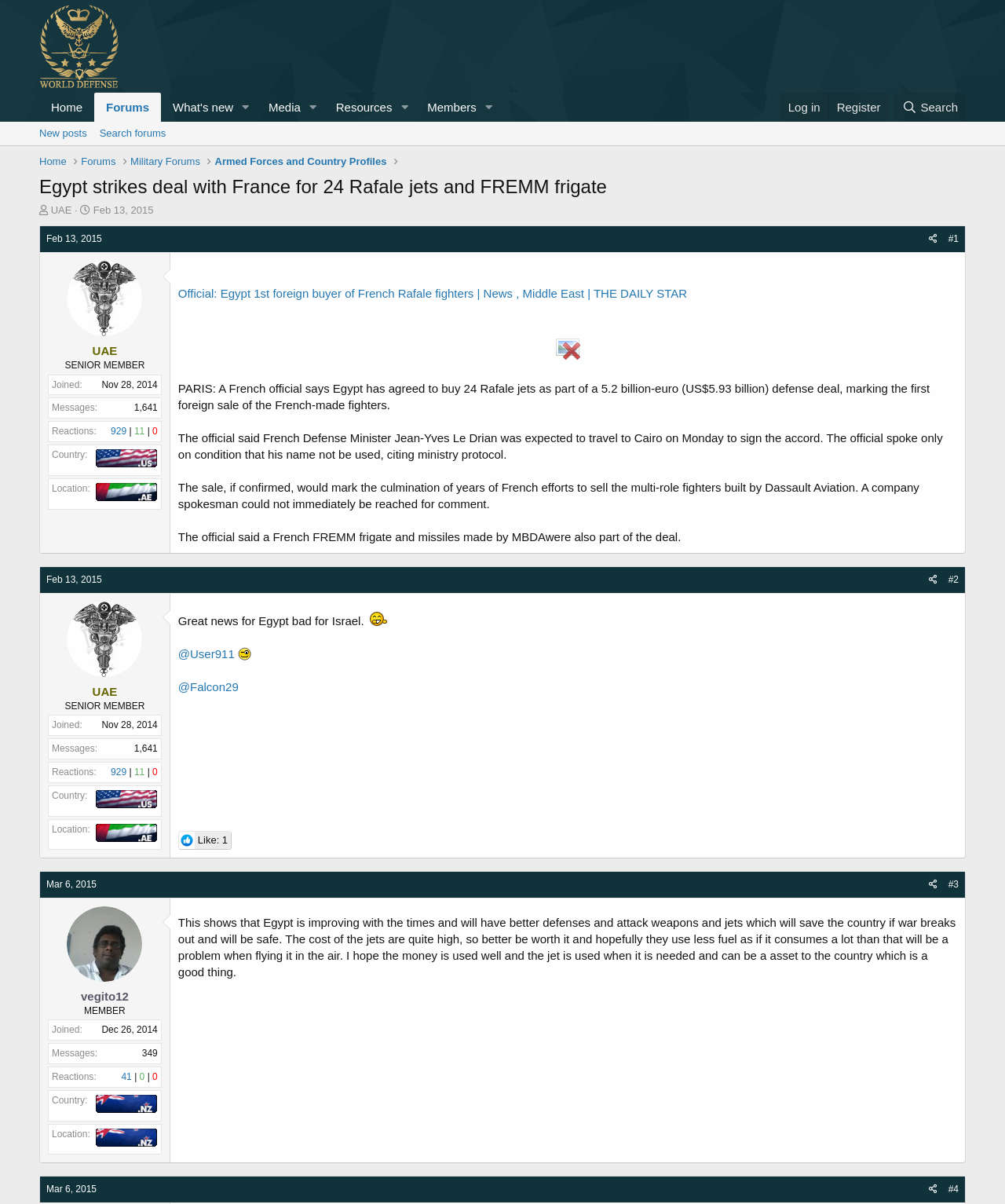Find the bounding box coordinates of the element I should click to carry out the following instruction: "Click on the 'Log in' link".

[0.776, 0.077, 0.824, 0.101]